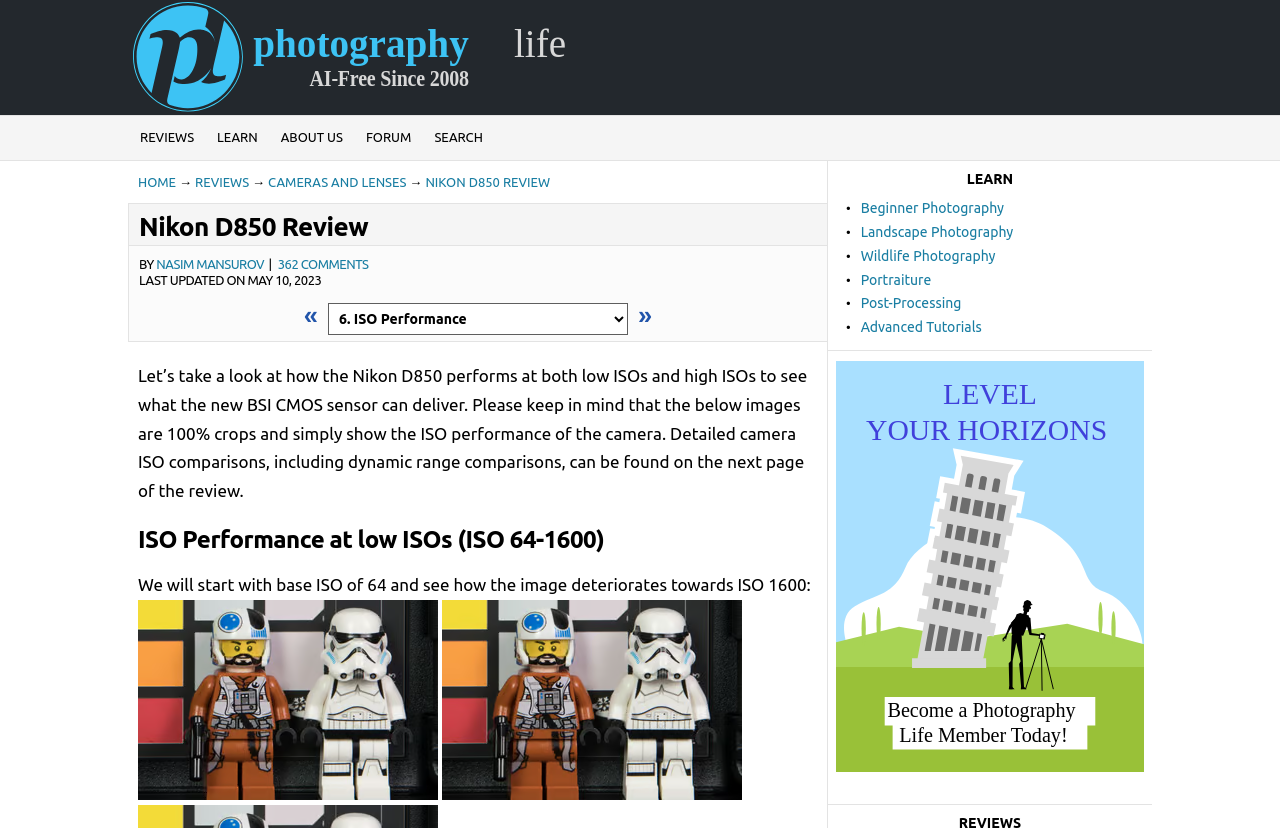What is the date of the last update of the review?
Give a thorough and detailed response to the question.

The date of the last update of the review can be found in the text 'LAST UPDATED ON MAY 10, 2023' which is located below the heading 'Nikon D850 Review'.